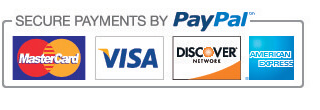How many credit card icons are shown?
Utilize the information in the image to give a detailed answer to the question.

The image displays several widely recognized credit card icons, including MasterCard, Visa, Discover, and American Express, which totals four credit card icons.